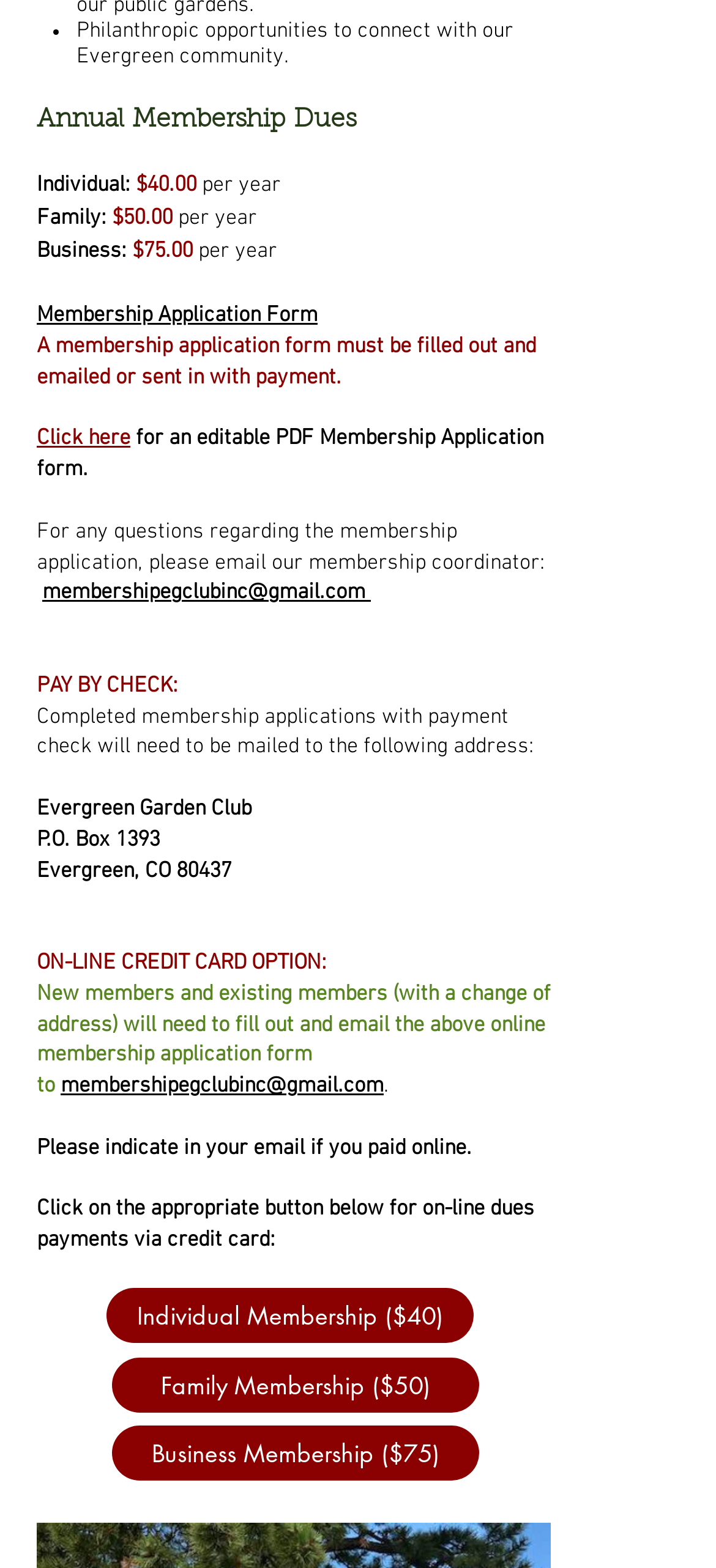What is the email address of the membership coordinator?
Look at the image and respond with a one-word or short-phrase answer.

membershipegclubinc@gmail.com